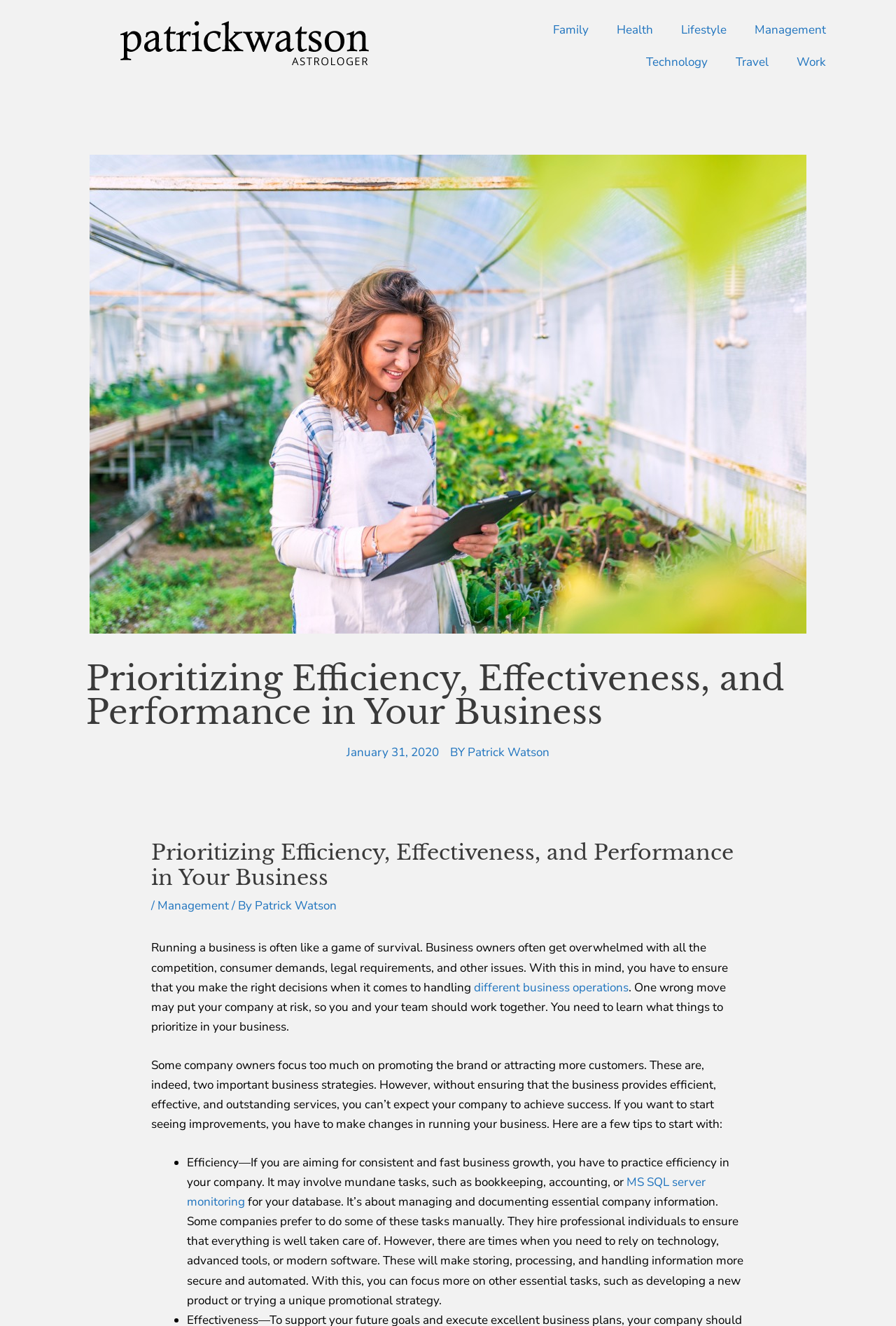Provide a thorough and detailed response to the question by examining the image: 
What is the woman in the image doing?

The image on the webpage shows a woman standing in a greenhouse, surrounded by plants. She appears to be tending to the plants, possibly watering or pruning them. The image is likely used to illustrate the concept of nurturing and growth in a business setting.